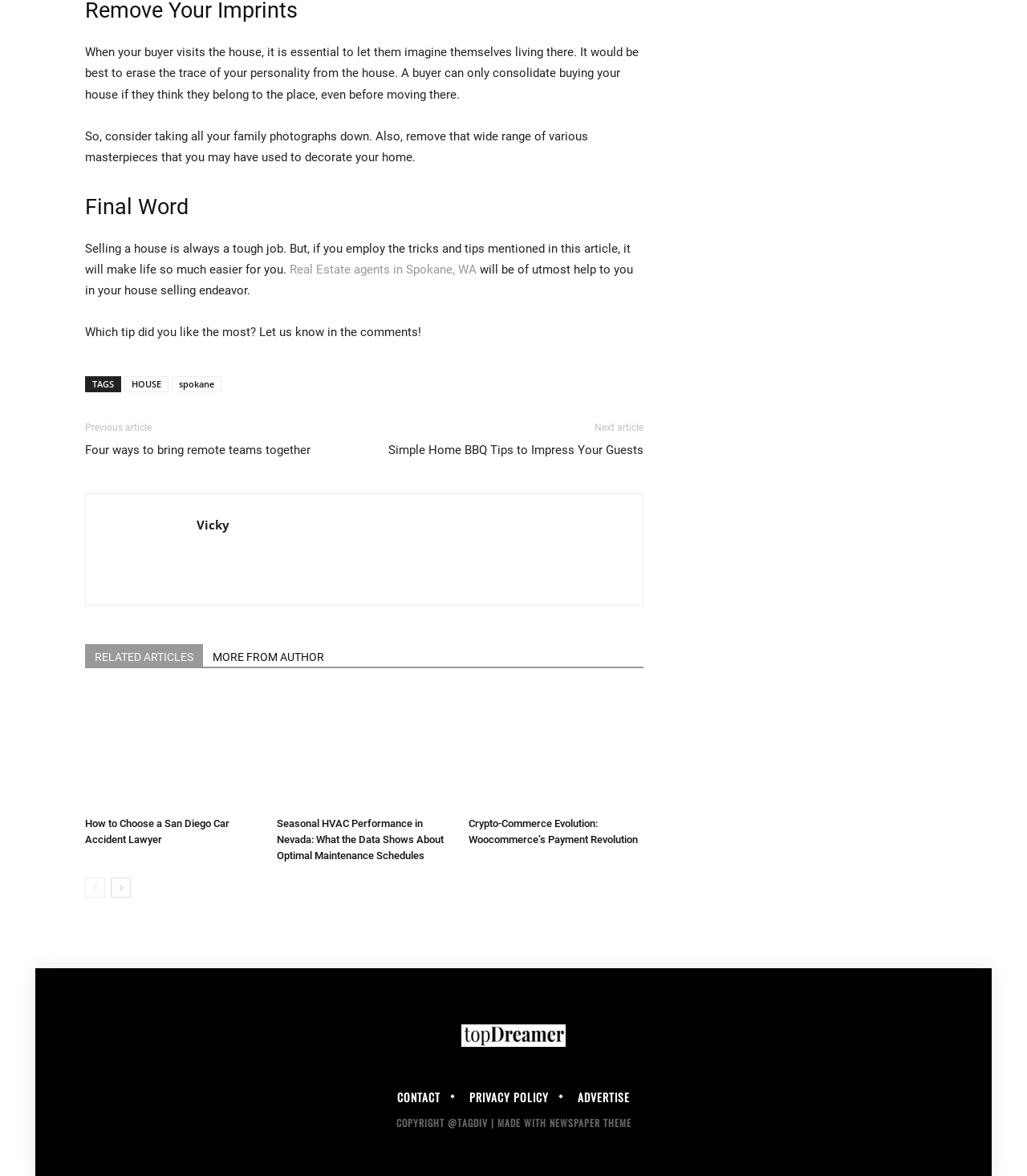Please specify the bounding box coordinates for the clickable region that will help you carry out the instruction: "Read the 'Final Word'".

[0.083, 0.163, 0.627, 0.189]